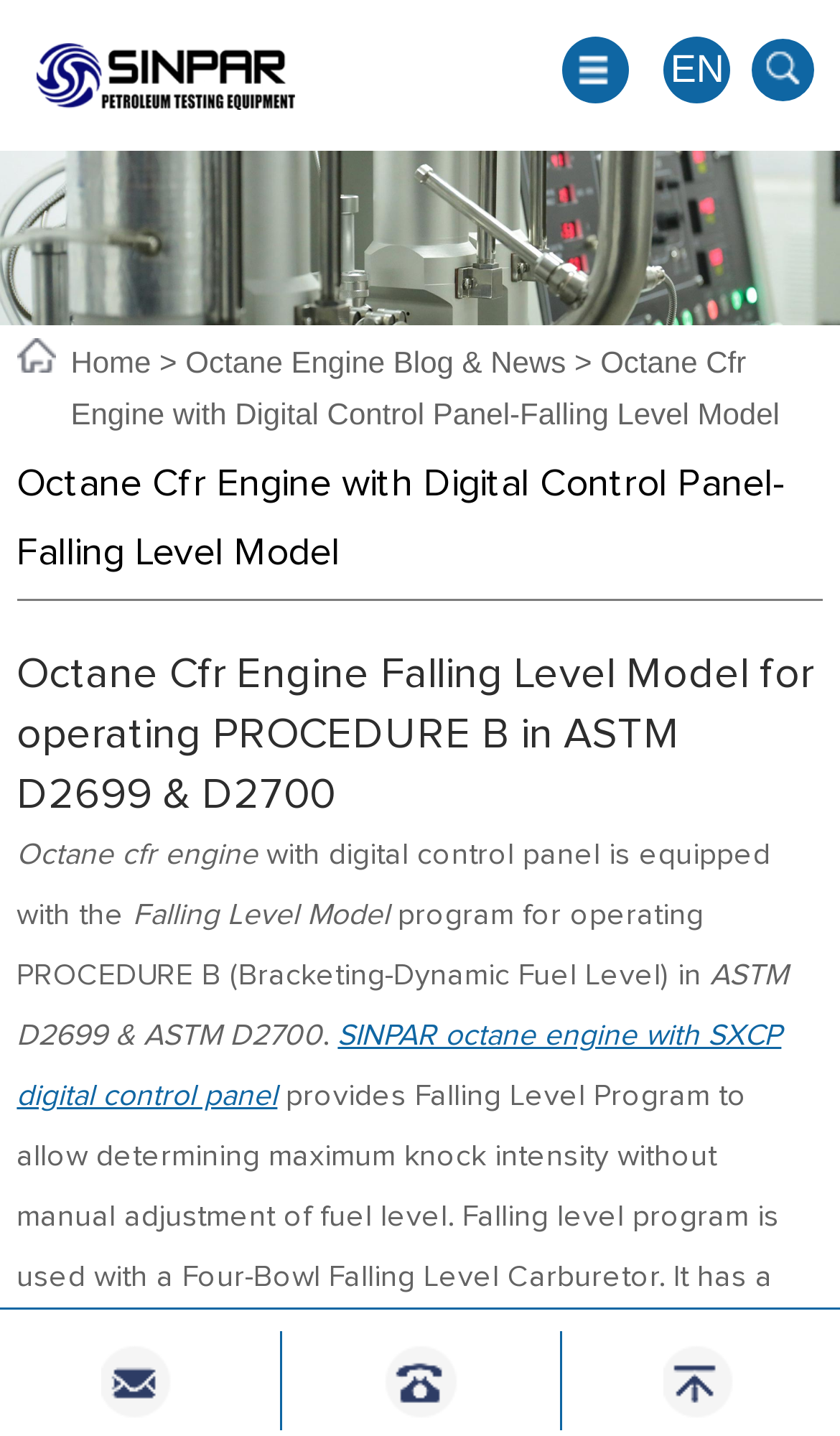Determine the bounding box for the UI element that matches this description: "Octane Engine Blog & News".

[0.221, 0.24, 0.674, 0.264]